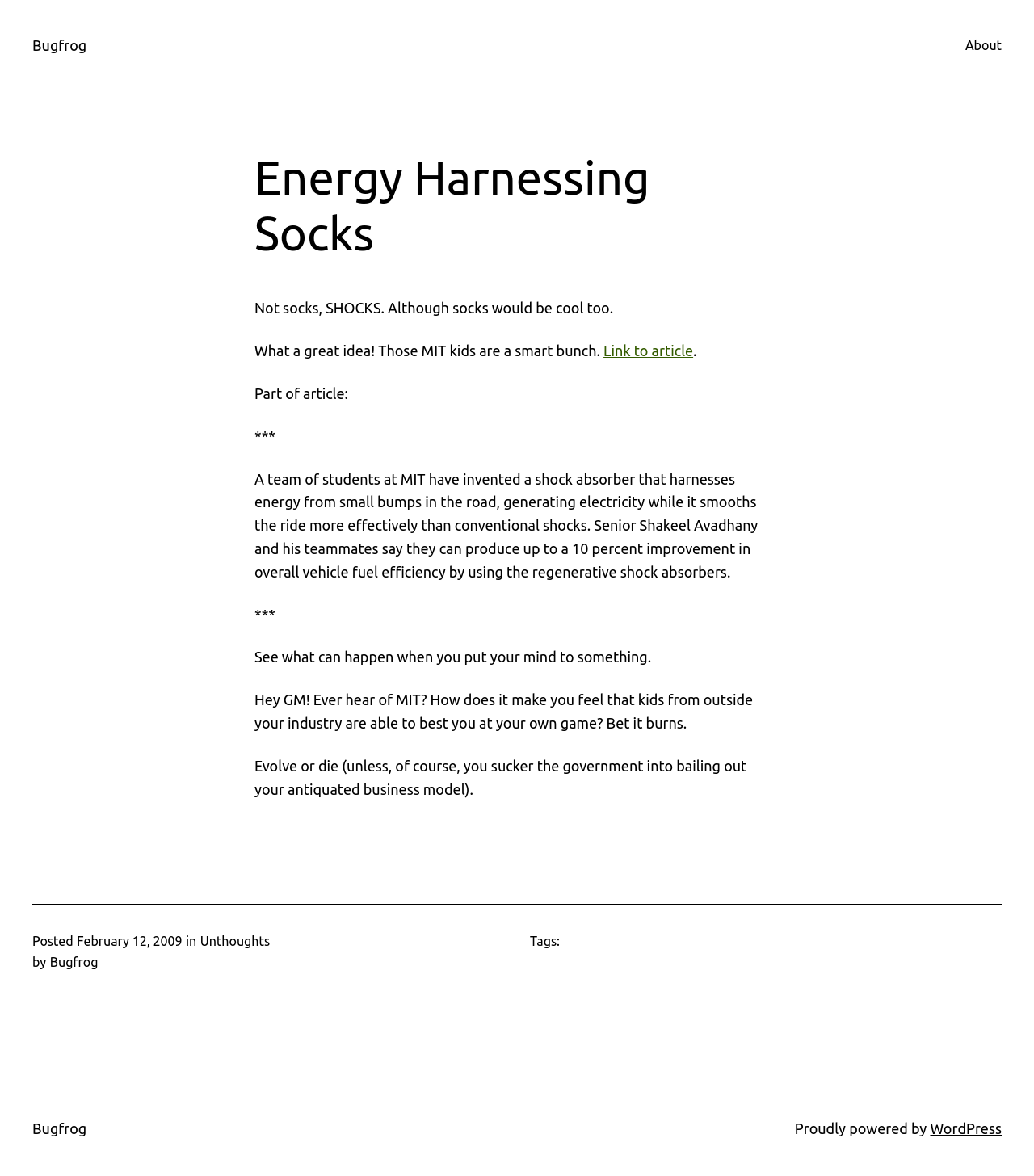Illustrate the webpage with a detailed description.

The webpage is about Energy Harnessing Socks, with a focus on a innovative technology developed by MIT students. At the top left corner, there is a link to the website's homepage, "Bugfrog". On the top right corner, there is a link to the "About" page.

The main content of the webpage is divided into two sections. The first section has a heading "Energy Harnessing Socks" and includes several paragraphs of text. The text describes a team of MIT students who have invented a shock absorber that harnesses energy from small bumps in the road, generating electricity while smoothing the ride. The text also includes some sarcastic comments about General Motors and the automotive industry.

Below the main text, there is a separator line that divides the page into two sections. The second section includes information about the post, such as the date "February 12, 2009", the category "Unthoughts", and the author "Bugfrog". There are also links to the category and the author's page.

At the very bottom of the page, there is a footer section that includes a link to the website's homepage, "Bugfrog", and a statement that the website is "Proudly powered by WordPress".